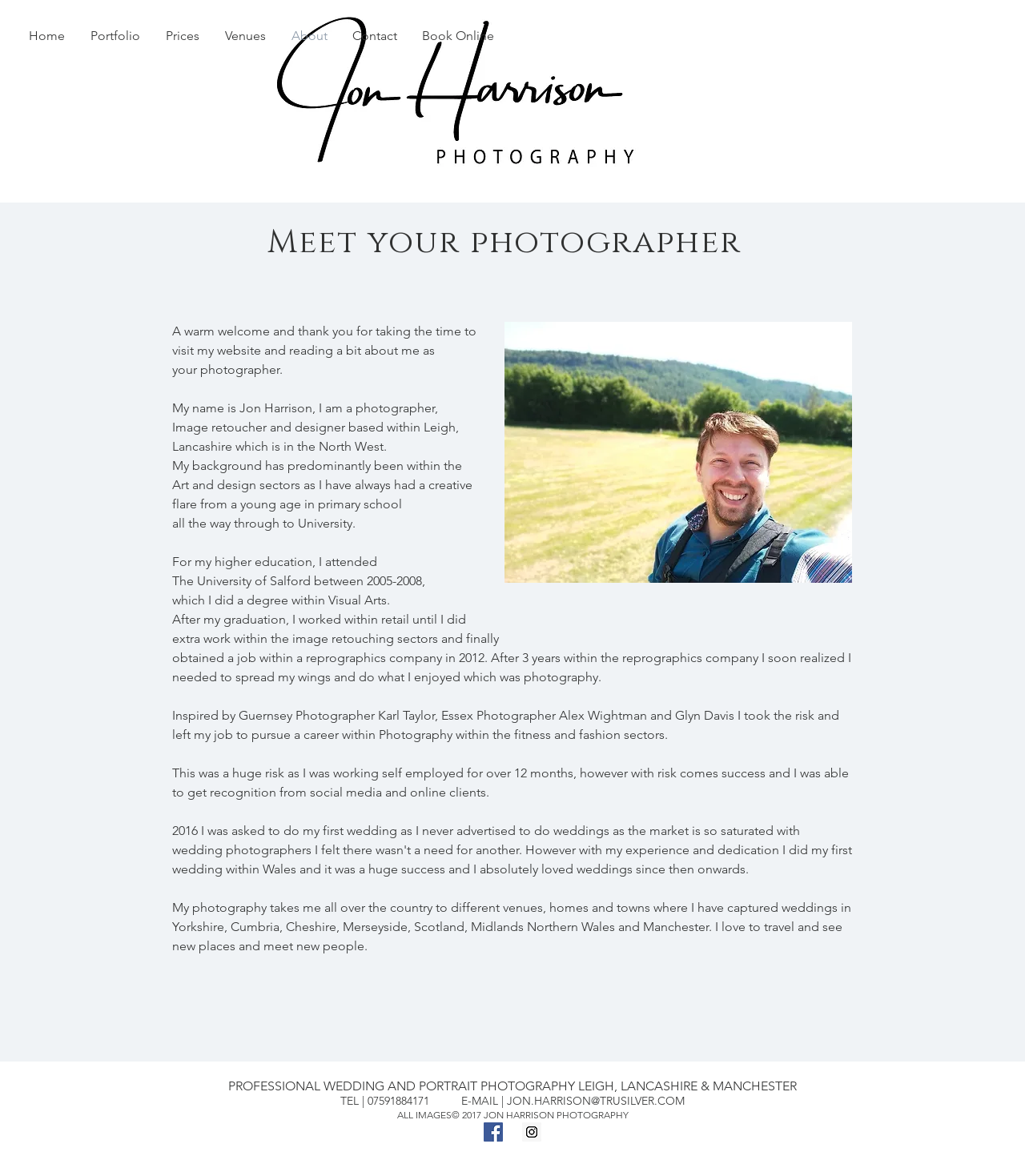Please find and report the bounding box coordinates of the element to click in order to perform the following action: "Check Jon Harrison's social media on Facebook". The coordinates should be expressed as four float numbers between 0 and 1, in the format [left, top, right, bottom].

[0.472, 0.954, 0.491, 0.971]